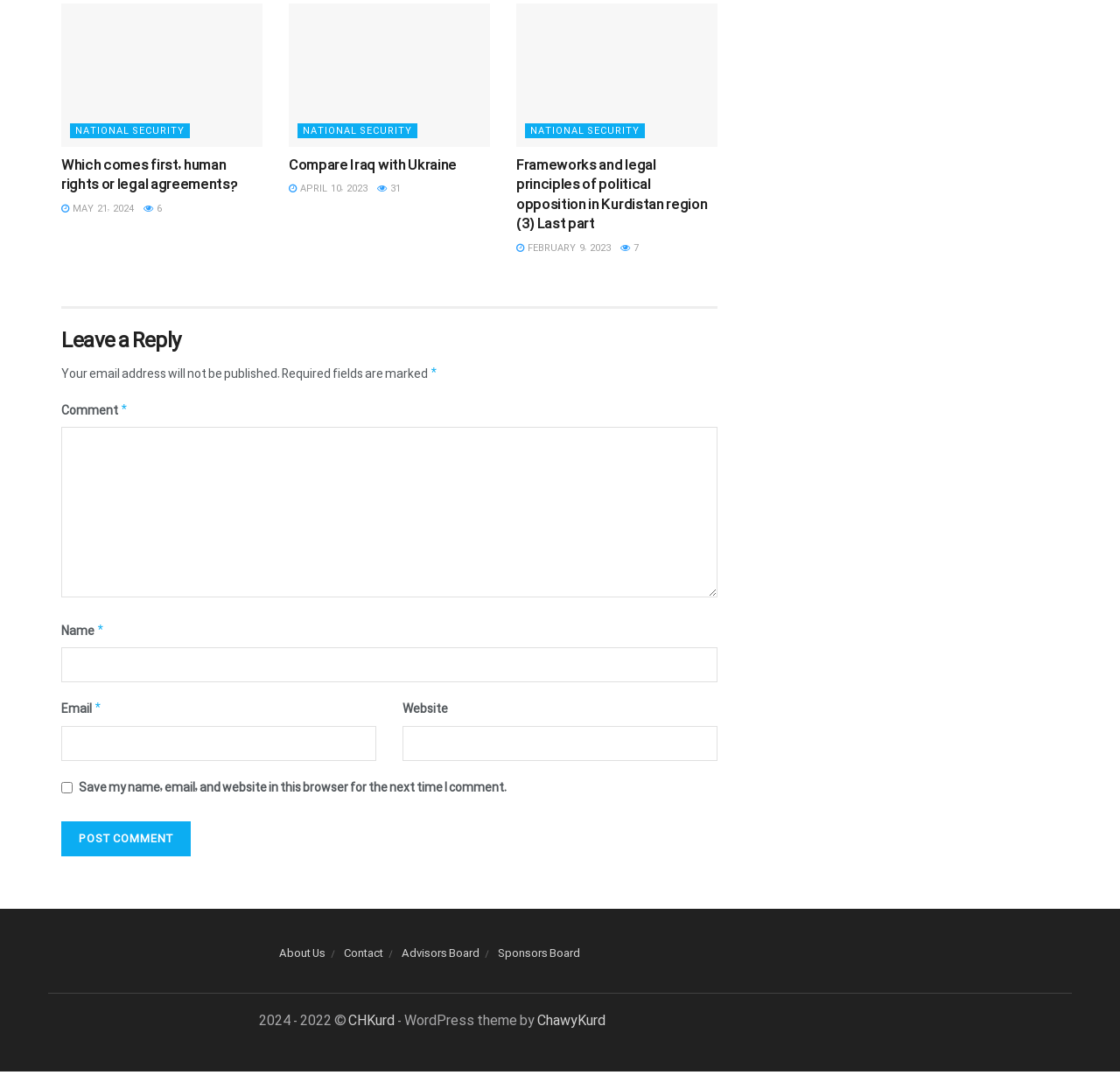What is the purpose of the checkbox at the bottom?
Answer with a single word or short phrase according to what you see in the image.

To save user information